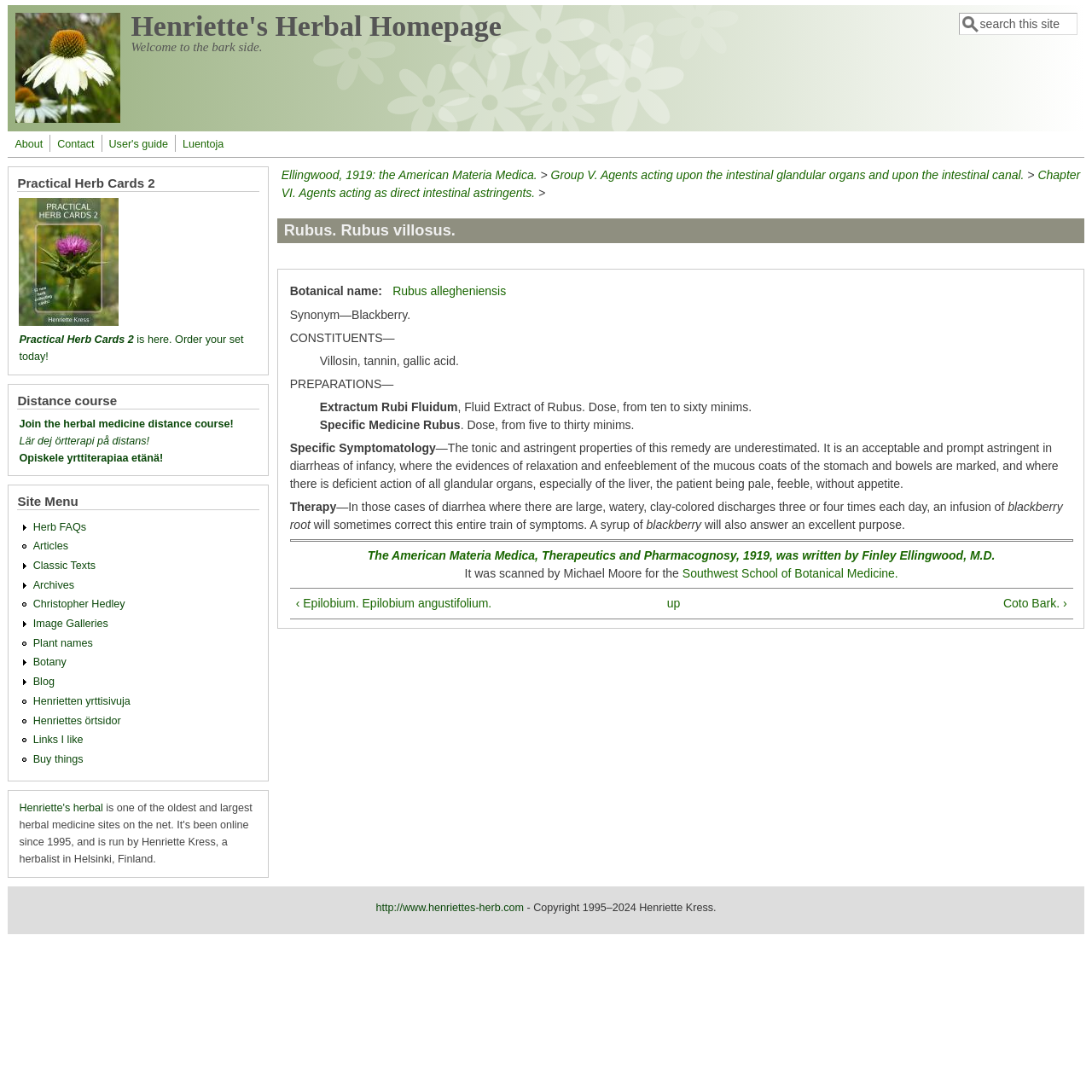Pinpoint the bounding box coordinates of the area that should be clicked to complete the following instruction: "Purchase a screening license of The Mindfulness Movie". The coordinates must be given as four float numbers between 0 and 1, i.e., [left, top, right, bottom].

None